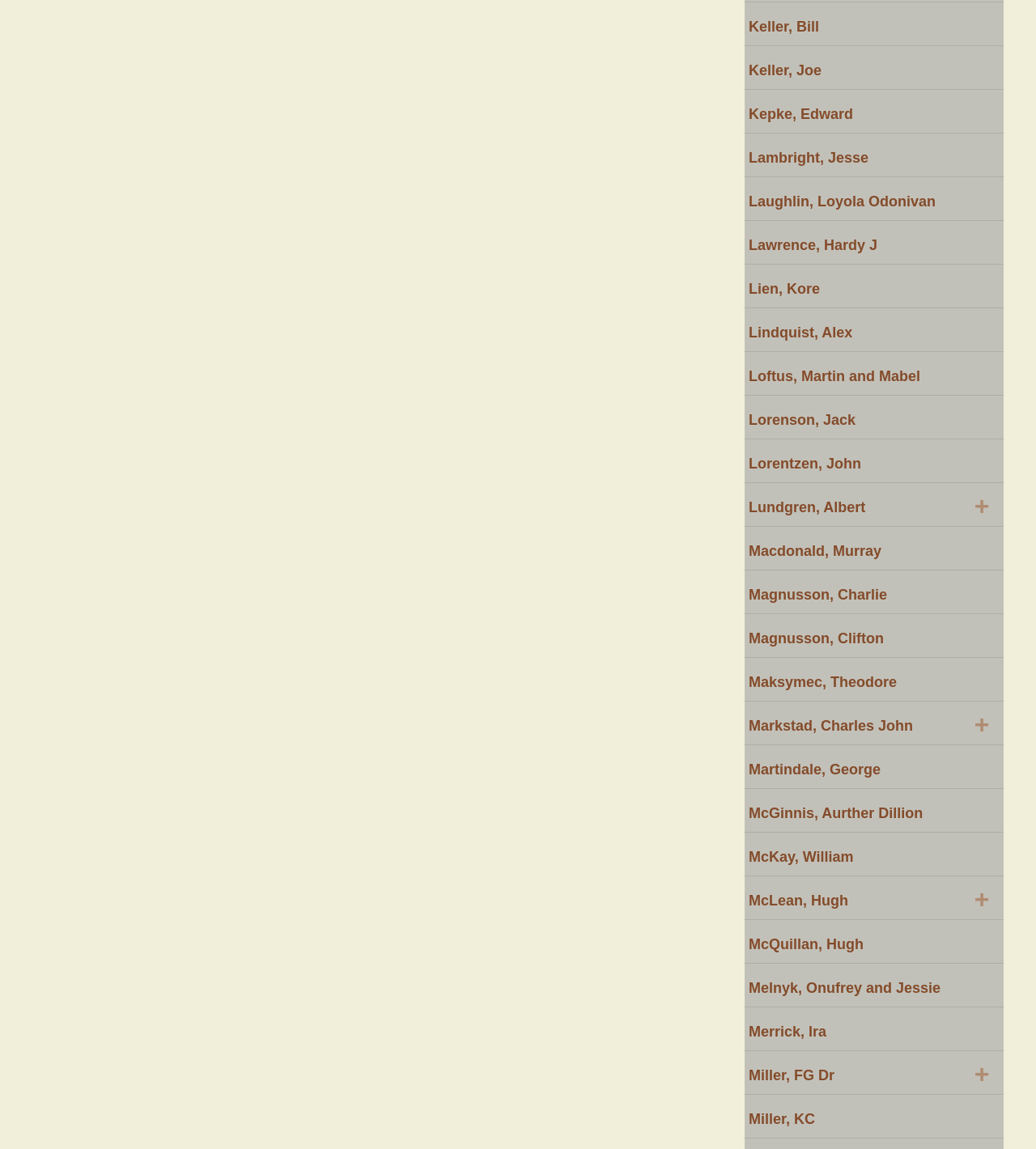Could you specify the bounding box coordinates for the clickable section to complete the following instruction: "Search for products"?

None